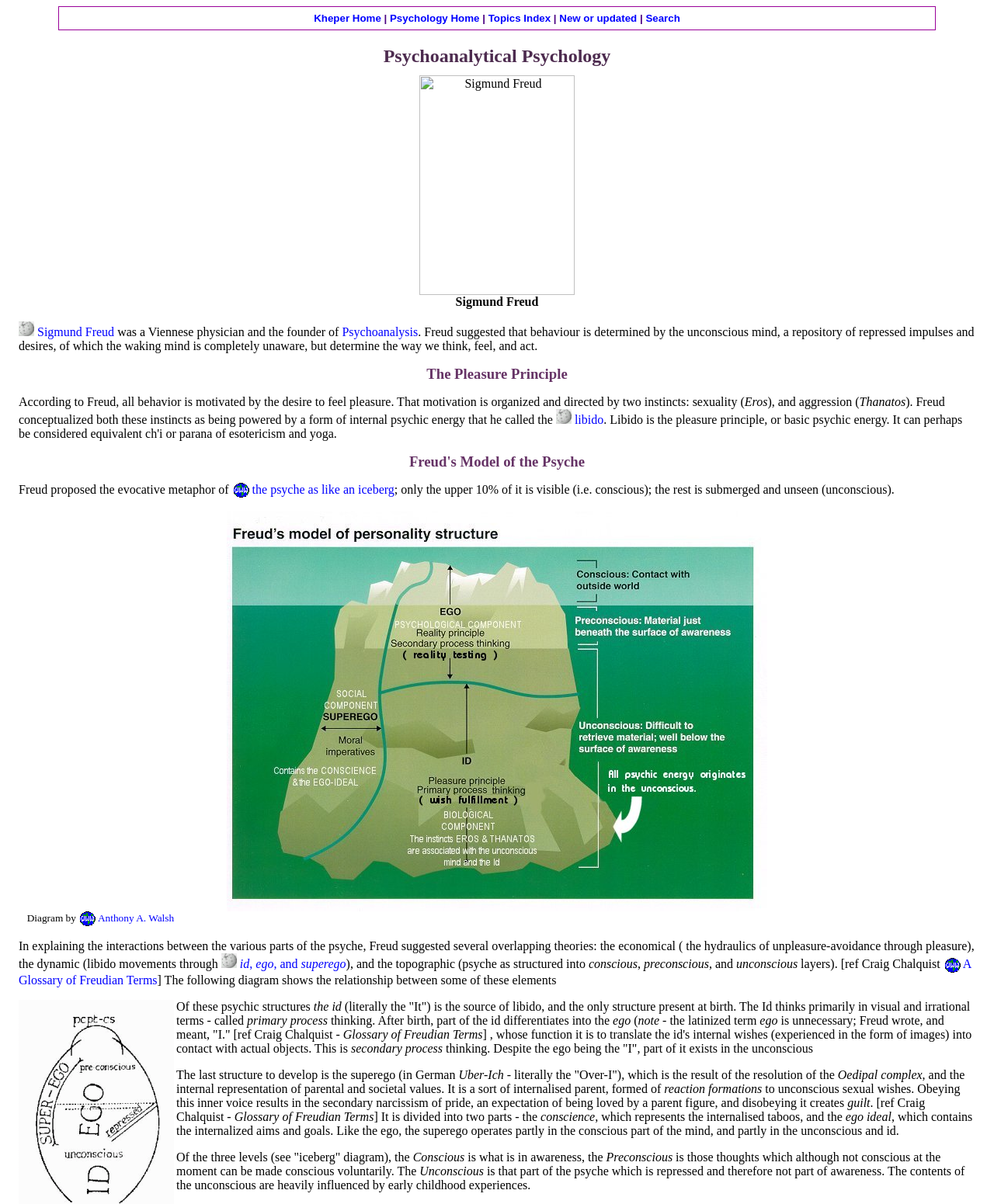Create a detailed summary of all the visual and textual information on the webpage.

This webpage is about Freudian Psychology and Psychoanalysis. At the top, there are several links to related pages, including "Kheper Home", "Psychology Home", "Topics Index", "New or updated", and "Search". Below these links, there is a heading "Psychoanalytical Psychology" that spans almost the entire width of the page.

To the right of the heading, there is an image of Sigmund Freud. Below the heading, there is a paragraph of text that describes Freud as a Viennese physician and the founder of Psychoanalysis. The text explains that Freud suggested that behavior is determined by the unconscious mind, which is a repository of repressed impulses and desires.

The next section is headed "The Pleasure Principle", which explains that according to Freud, all behavior is motivated by the desire to feel pleasure. This motivation is organized and directed by two instincts: sexuality (Eros) and aggression (Thanatos).

The following section is headed "Freud's Model of the Psyche", which describes Freud's concept of the psyche as an iceberg, with only the upper 10% visible (conscious) and the rest submerged and unseen (unconscious). There is an image of Freud's Model of the Psyche, which is a diagram showing the relationship between the conscious, preconscious, and unconscious parts of the psyche.

The rest of the page is dedicated to explaining the interactions between the various parts of the psyche, including the id, ego, and superego. There are several paragraphs of text that describe these concepts, along with links to related terms and references to external sources. There are also several images of diagrams and charts that illustrate these concepts.

Overall, the webpage provides a detailed explanation of Freudian Psychology and Psychoanalysis, with a focus on the concepts of the unconscious mind, the pleasure principle, and Freud's model of the psyche.